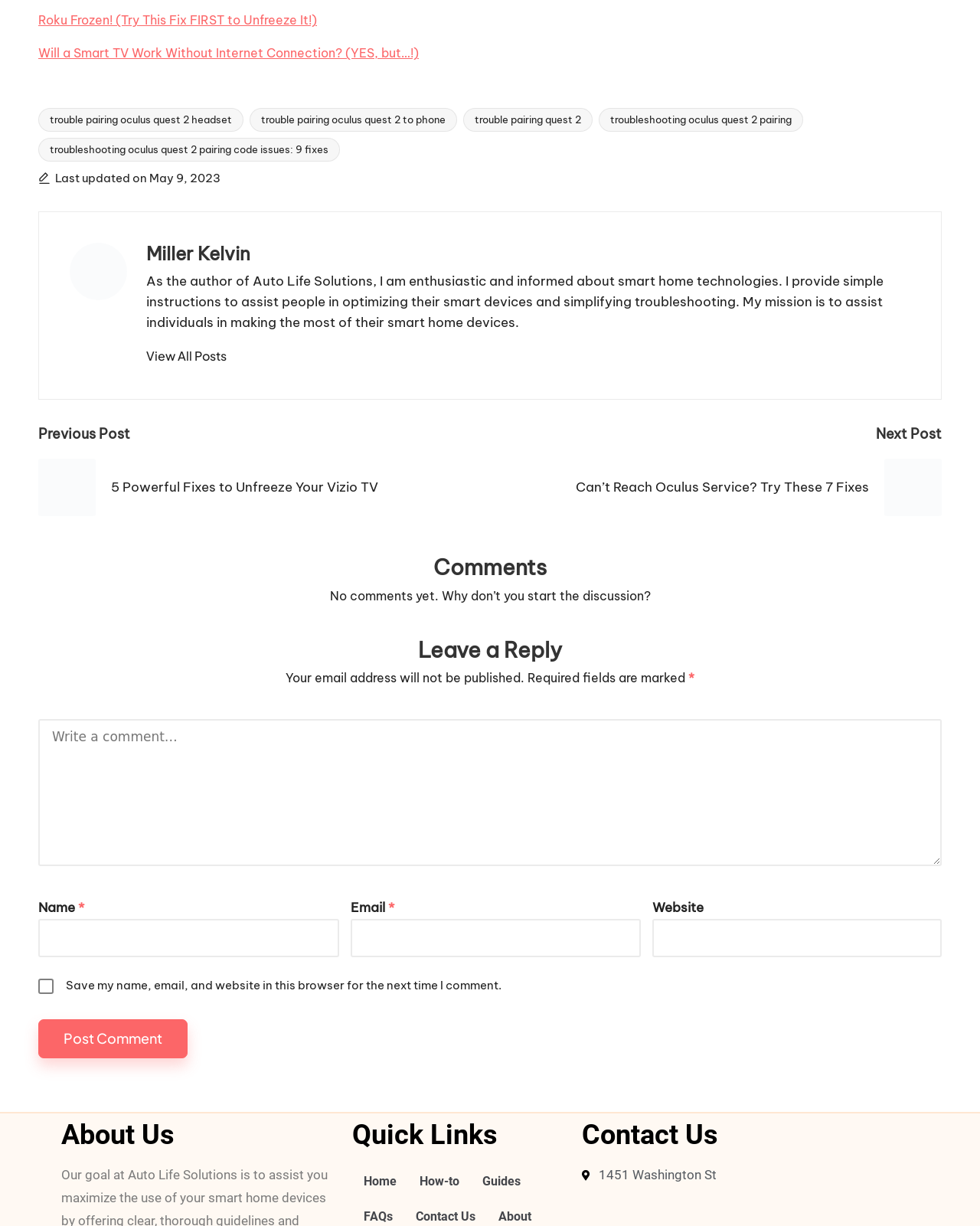Indicate the bounding box coordinates of the element that must be clicked to execute the instruction: "Go to the home page". The coordinates should be given as four float numbers between 0 and 1, i.e., [left, top, right, bottom].

[0.359, 0.949, 0.416, 0.978]